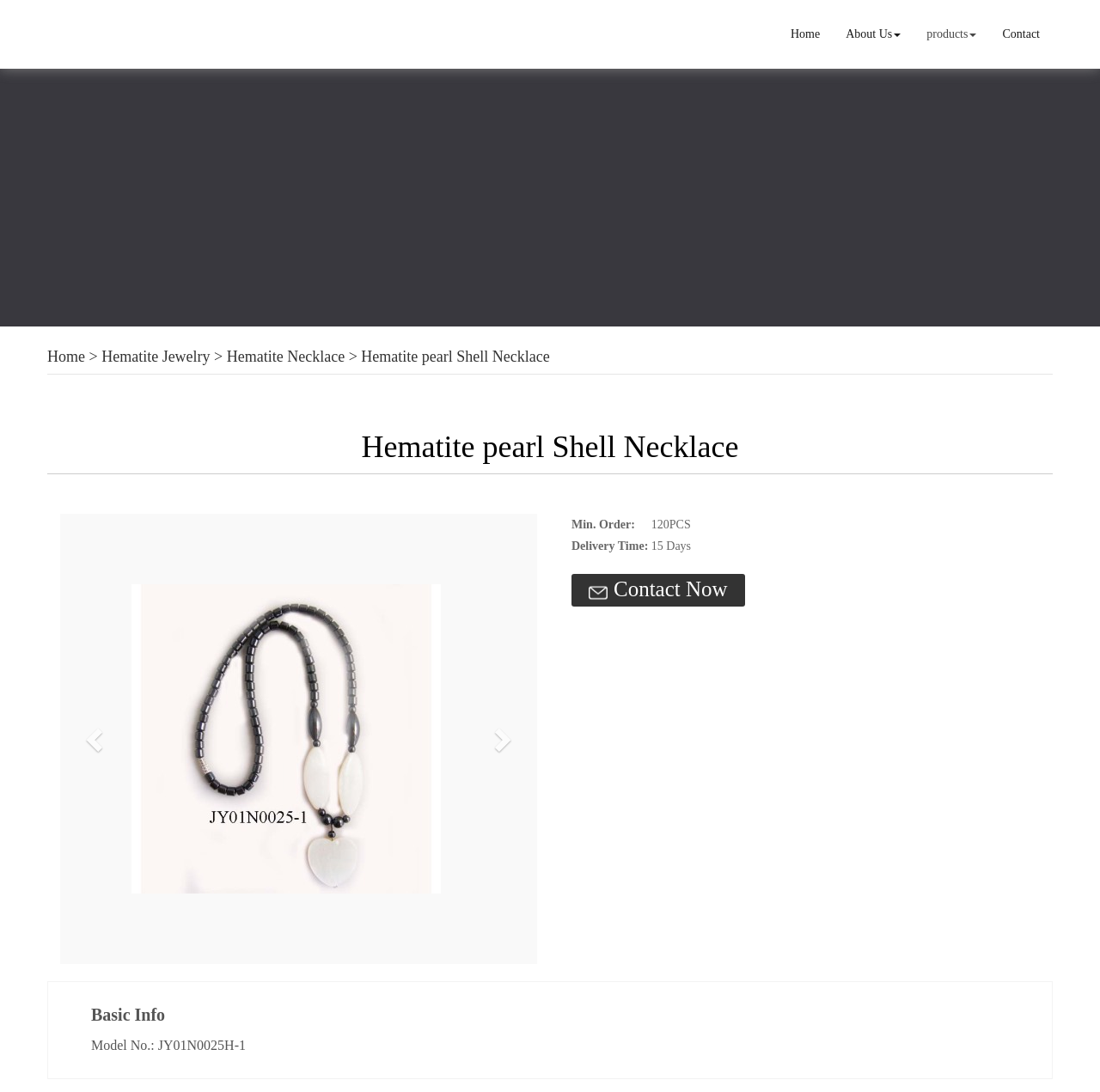What is the minimum order quantity?
Analyze the image and provide a thorough answer to the question.

I found the answer by looking at the table on the webpage, which has a row header 'Min. Order:' and a grid cell with the value '120PCS'.